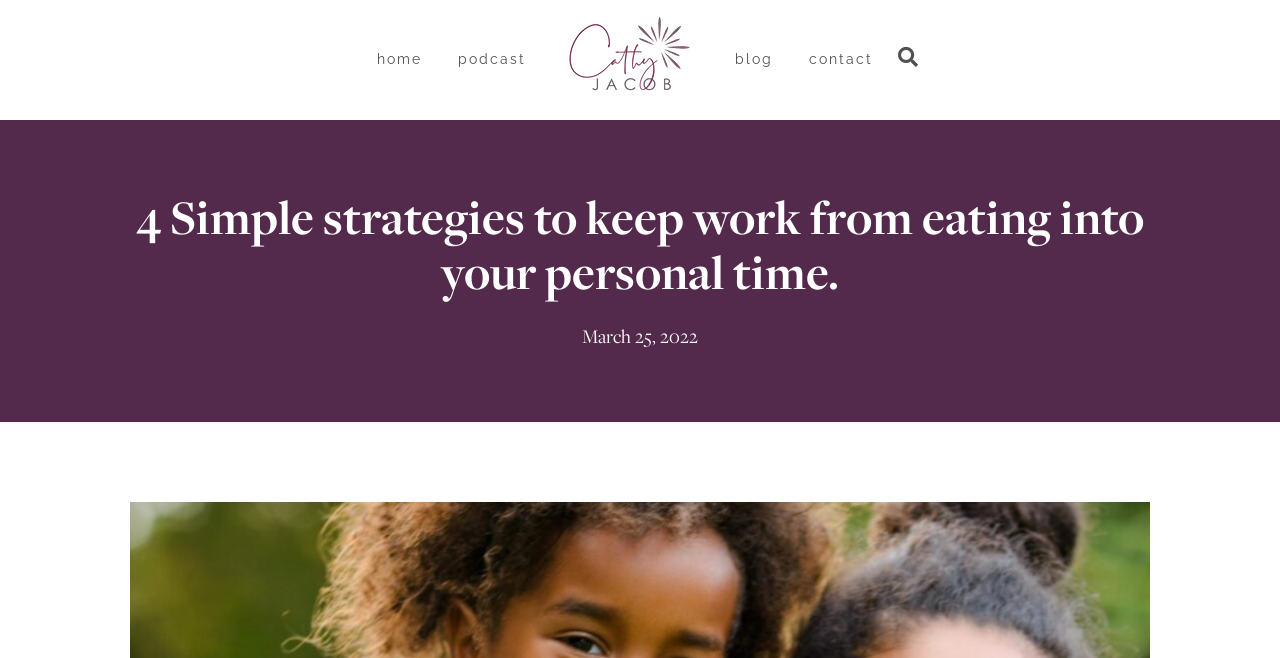How many elements are in the header?
Can you give a detailed and elaborate answer to the question?

I counted the number of elements in the header, which are the navigation links 'home', 'podcast', 'Cathy Jacob', 'blog', 'contact', and the search link, and there are 6 in total.